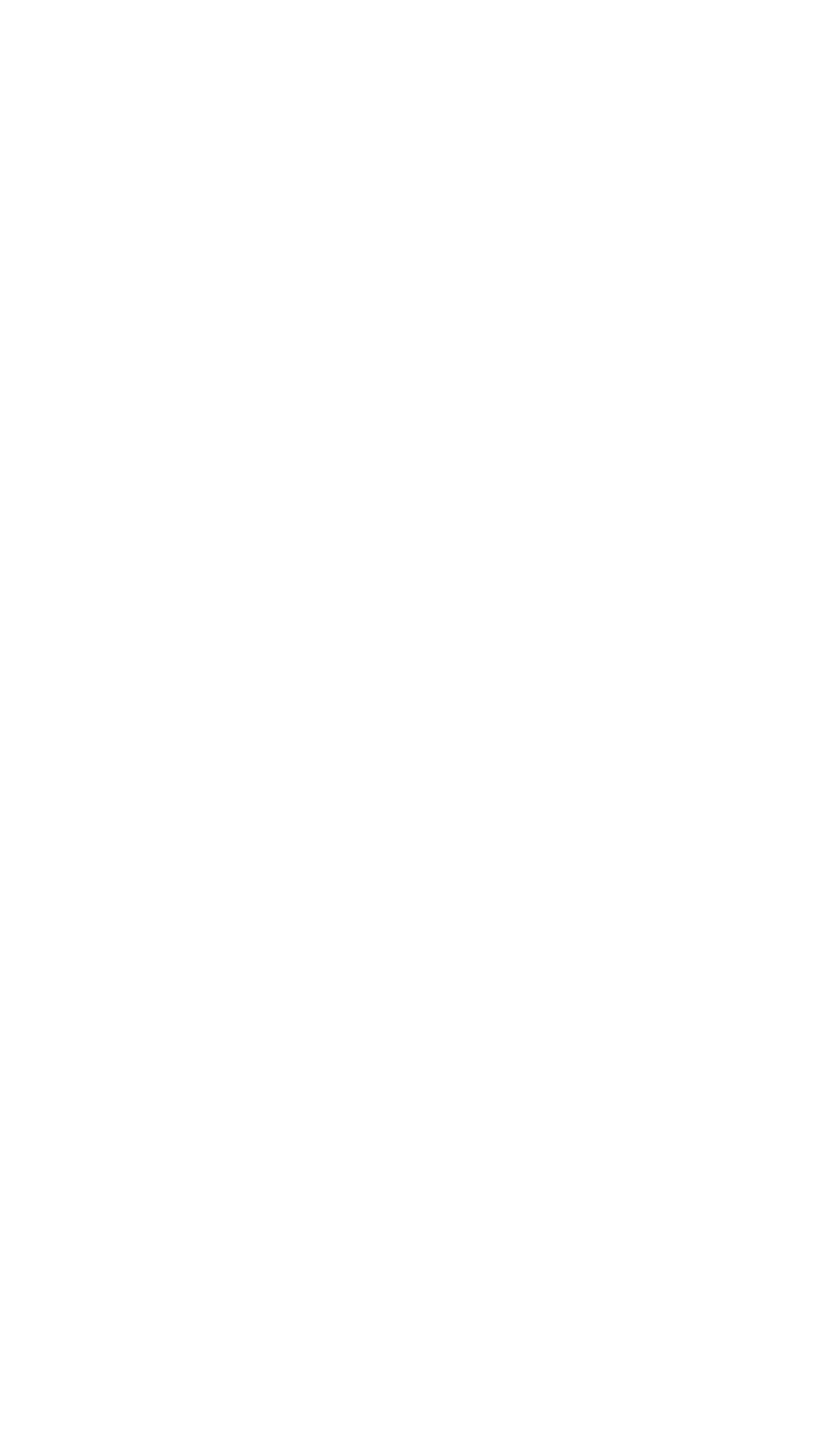Find the bounding box coordinates of the clickable area that will achieve the following instruction: "Input your email".

[0.118, 0.35, 0.882, 0.411]